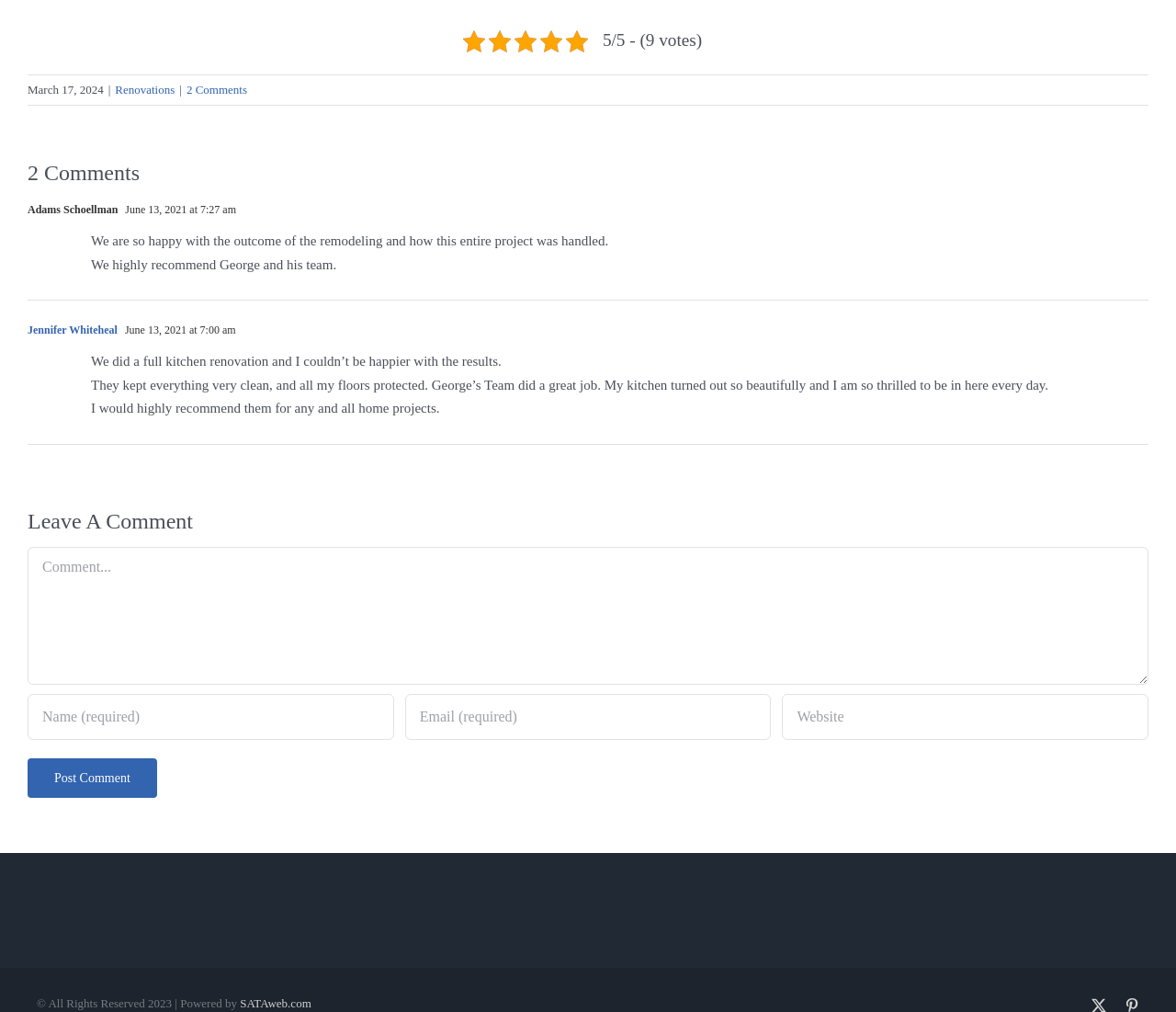Locate the bounding box coordinates of the element that should be clicked to fulfill the instruction: "Click on the 'Post Comment' button".

[0.023, 0.749, 0.133, 0.788]